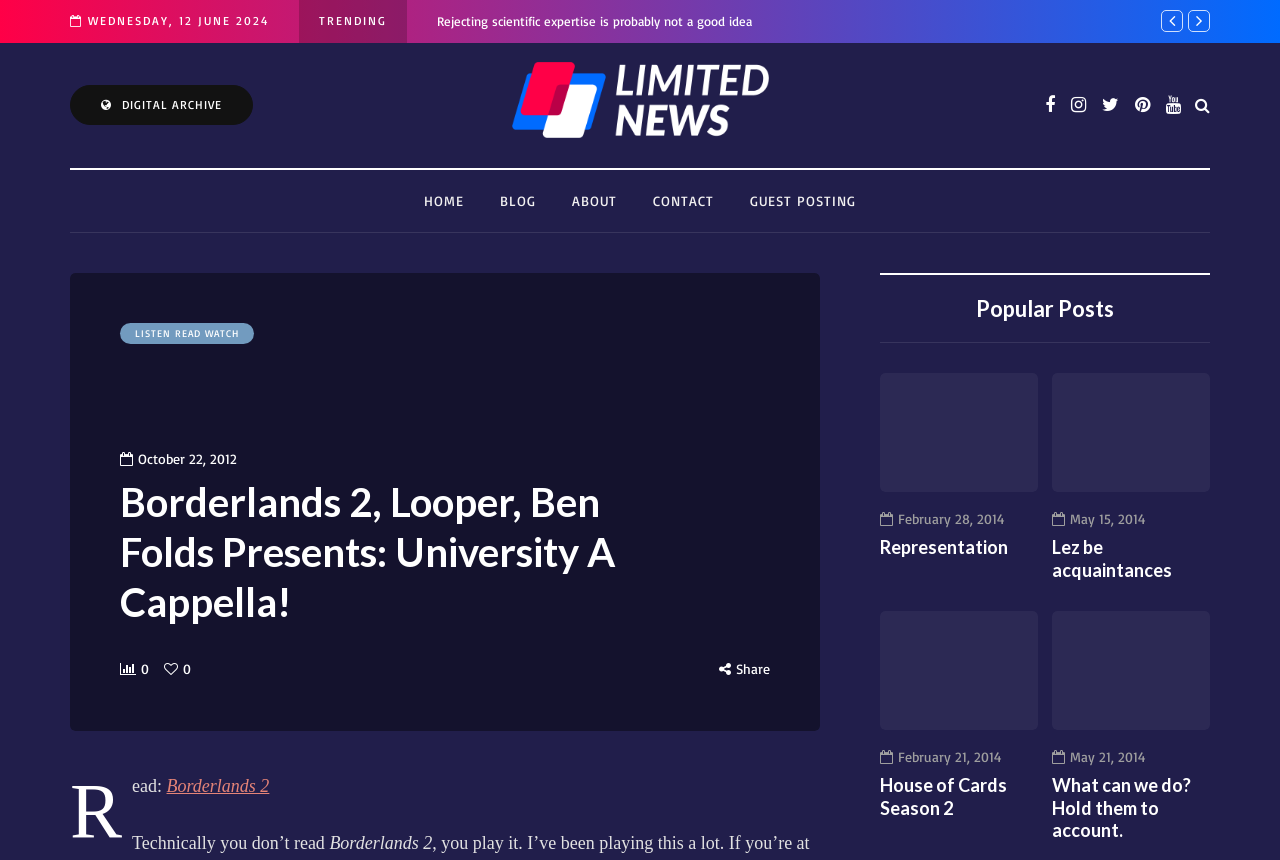Give a succinct answer to this question in a single word or phrase: 
What is the category of the 'Representation' article?

Popular Posts